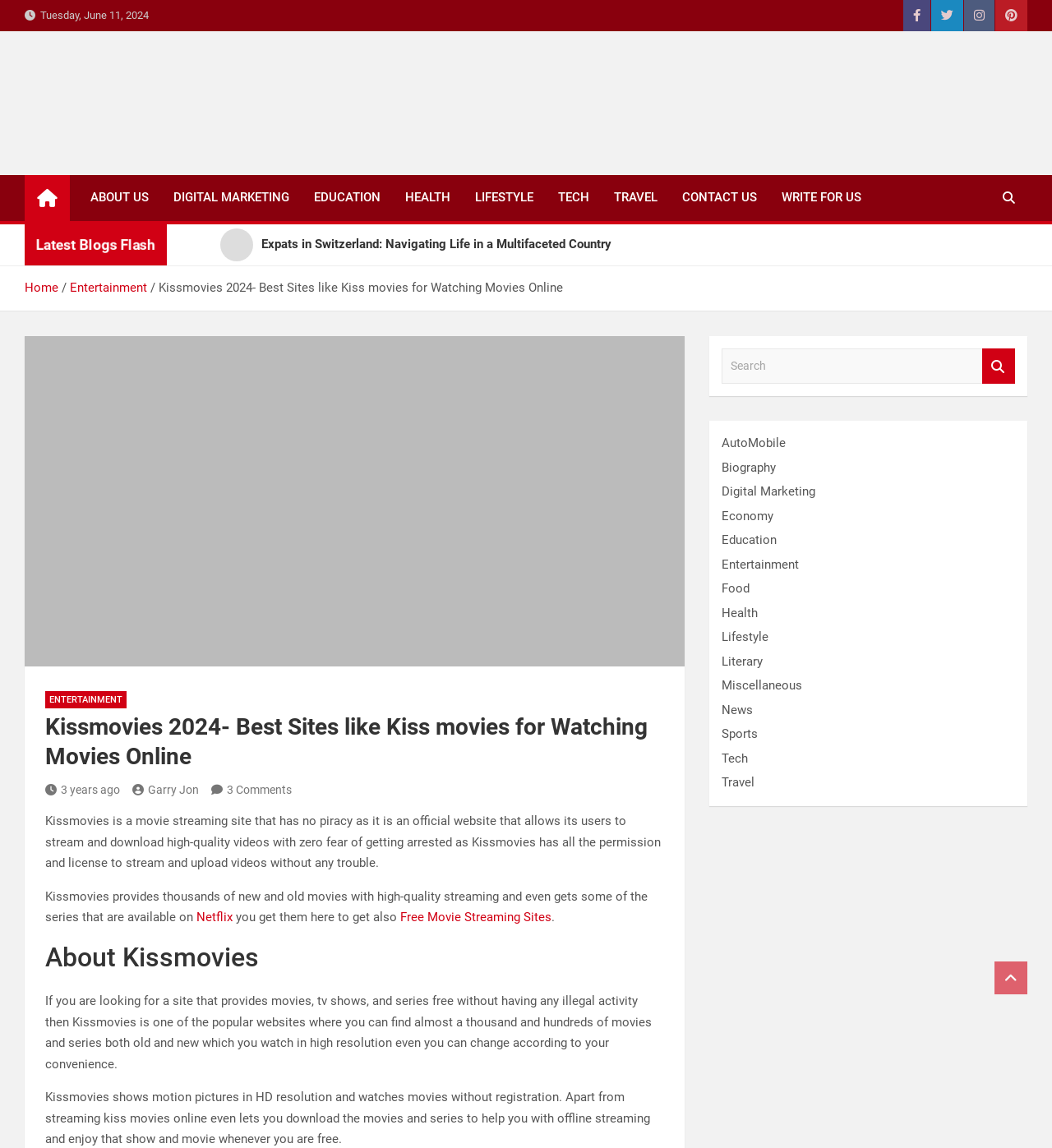How many categories are listed in the navigation menu?
Please provide a single word or phrase as your answer based on the image.

10